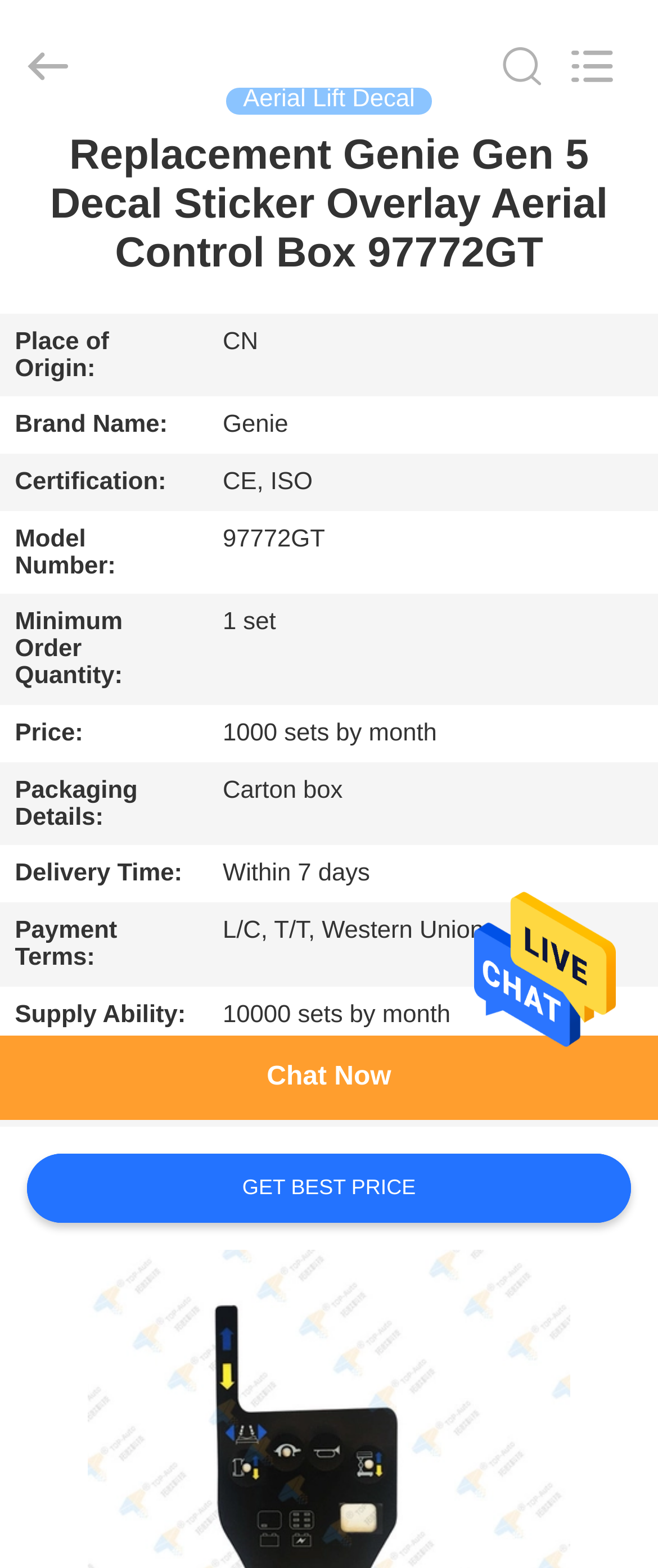Refer to the image and provide an in-depth answer to the question: 
What is the delivery time?

I found the answer by examining the table on the webpage, specifically the row with the header 'Delivery Time:' and the corresponding grid cell that contains the text 'Within 7 days'.